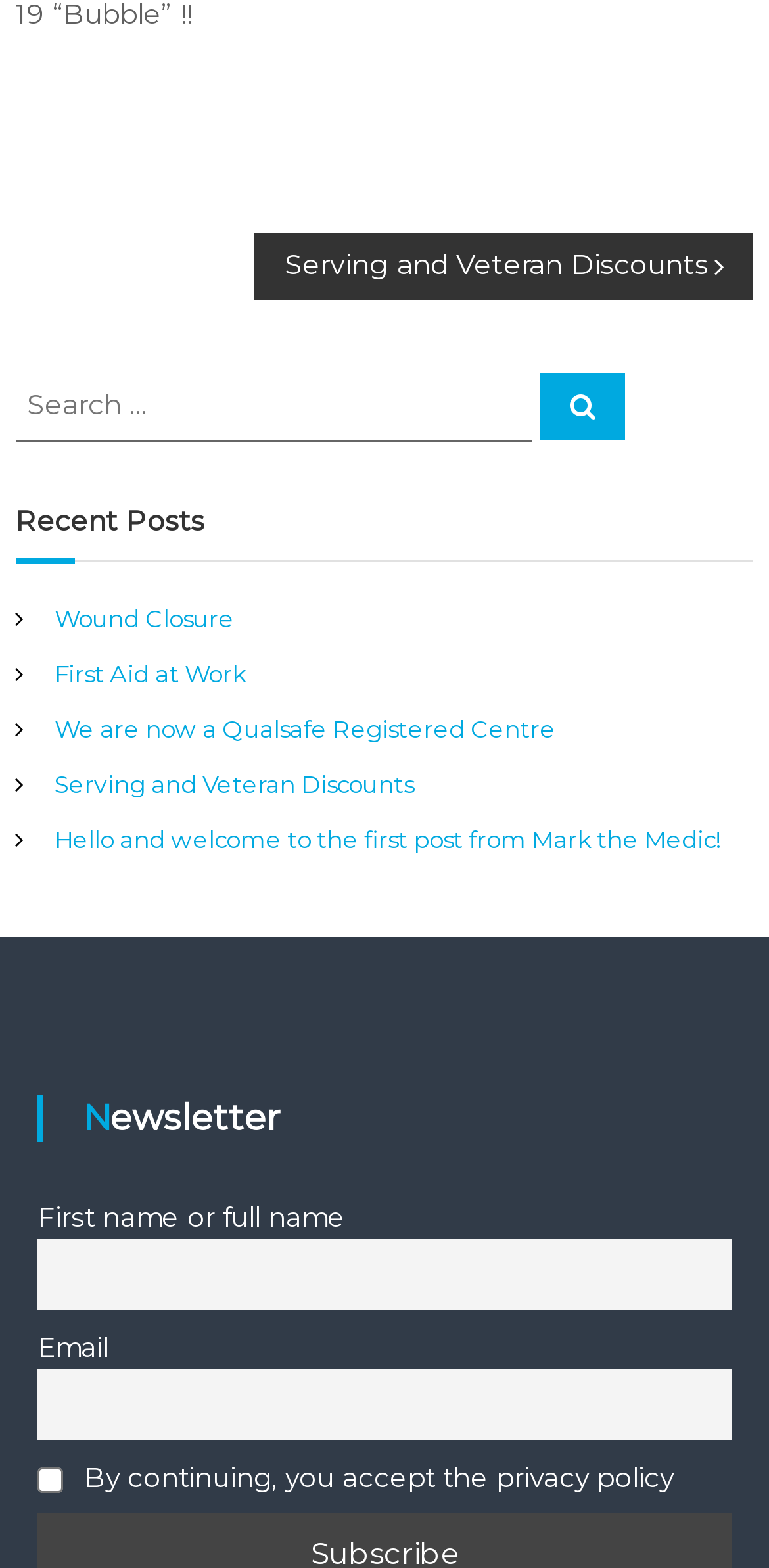Find the bounding box coordinates for the area that should be clicked to accomplish the instruction: "Read the recent post 'Wound Closure'".

[0.071, 0.385, 0.305, 0.404]